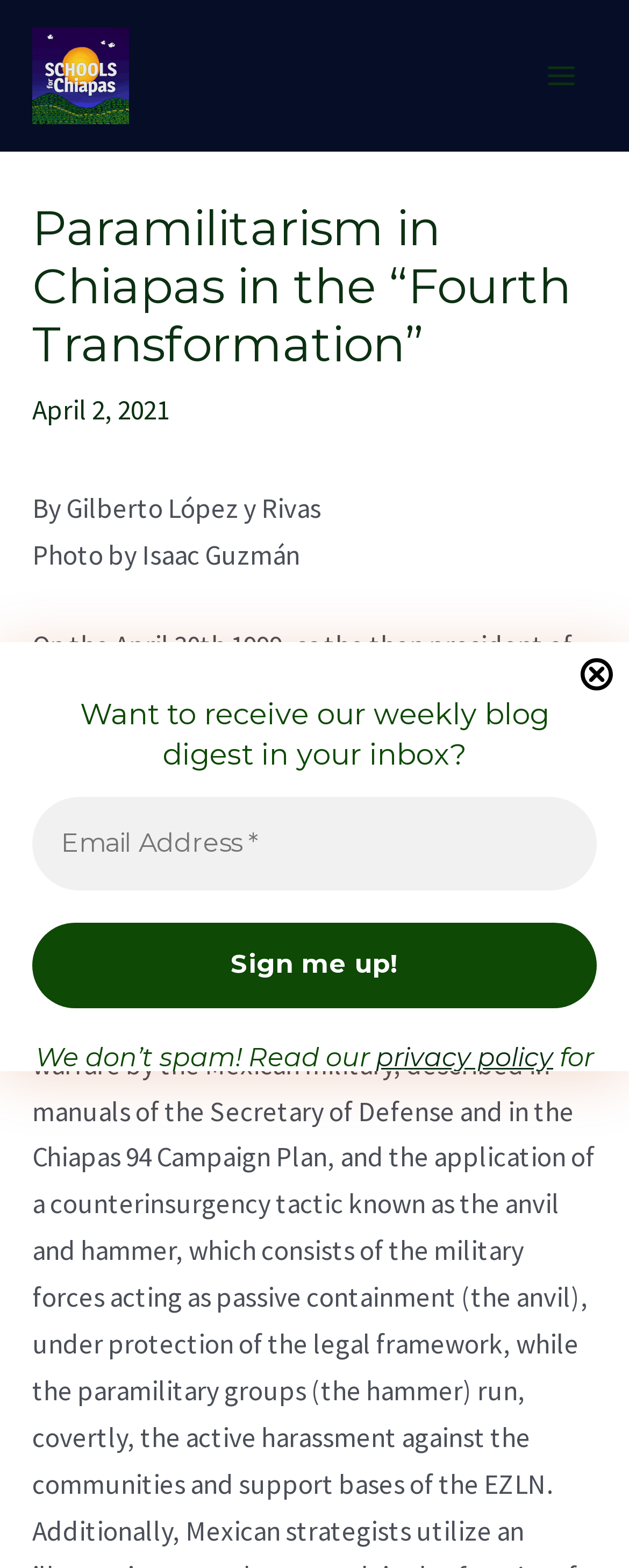What is the name of the organization?
Give a detailed and exhaustive answer to the question.

I found the name of the organization by looking at the link element at the top of the page that says 'Schools for Chiapas'.